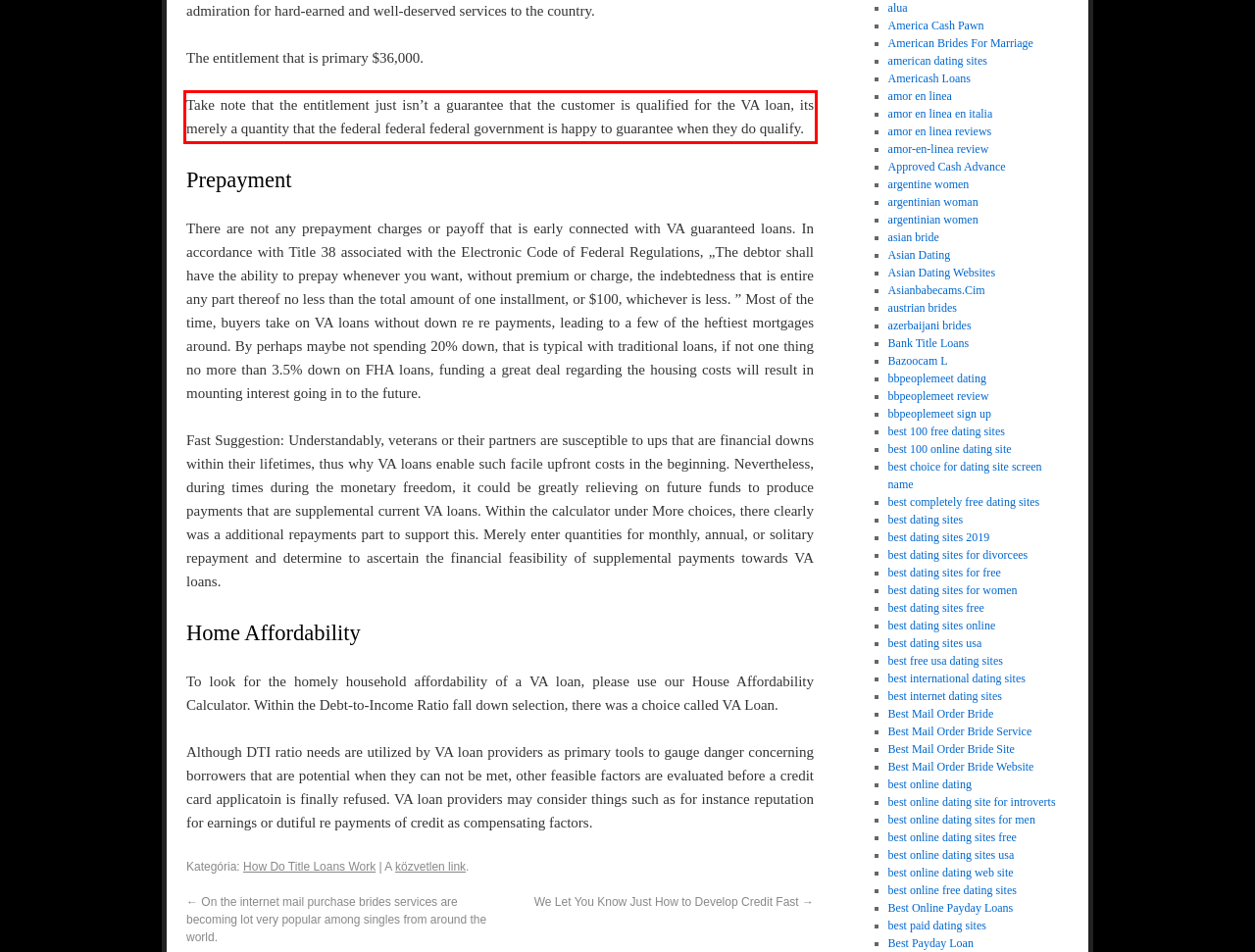Identify the red bounding box in the webpage screenshot and perform OCR to generate the text content enclosed.

Take note that the entitlement just isn’t a guarantee that the customer is qualified for the VA loan, its merely a quantity that the federal federal federal government is happy to guarantee when they do qualify.